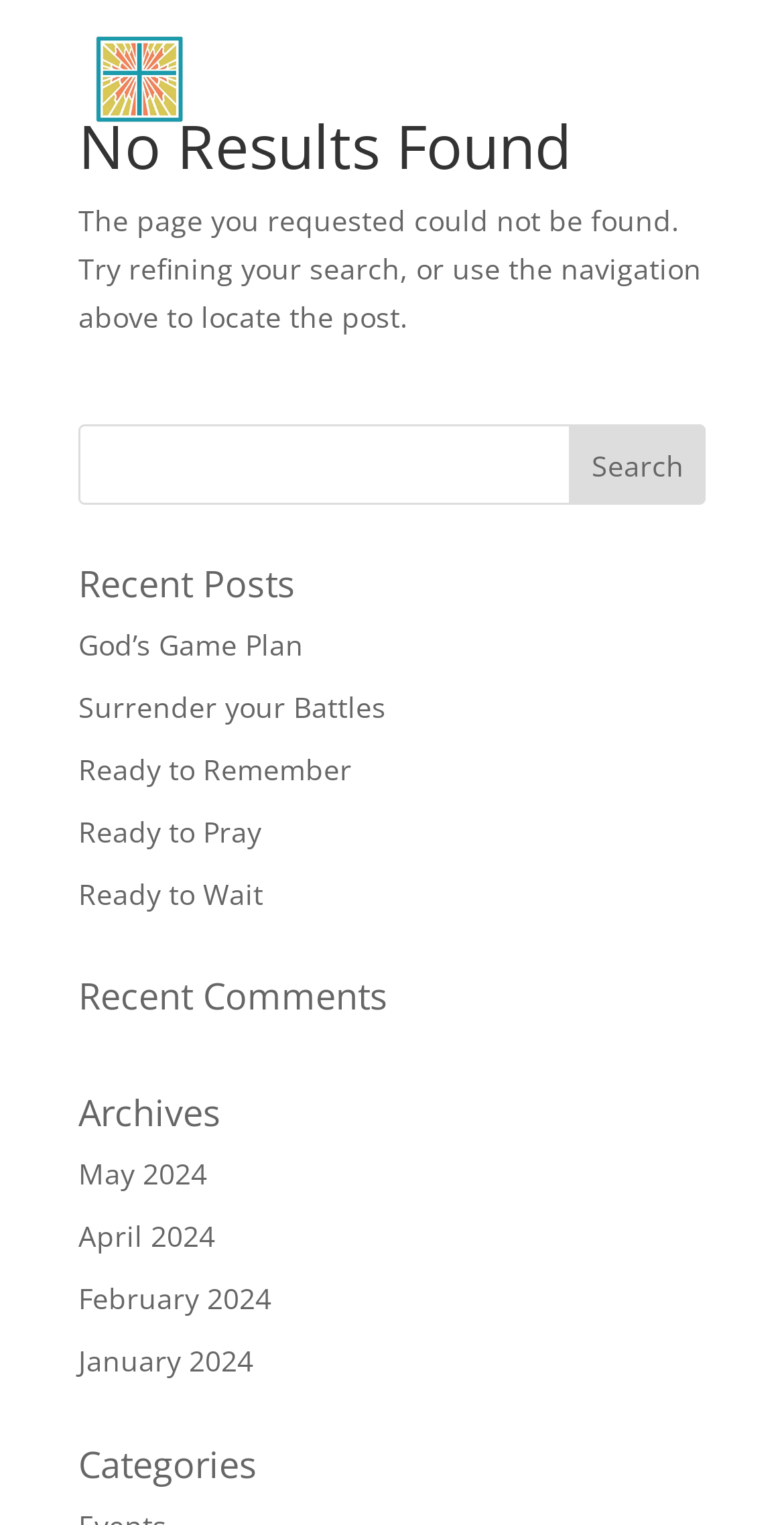Select the bounding box coordinates of the element I need to click to carry out the following instruction: "Click on 'Search' button".

[0.727, 0.279, 0.9, 0.332]